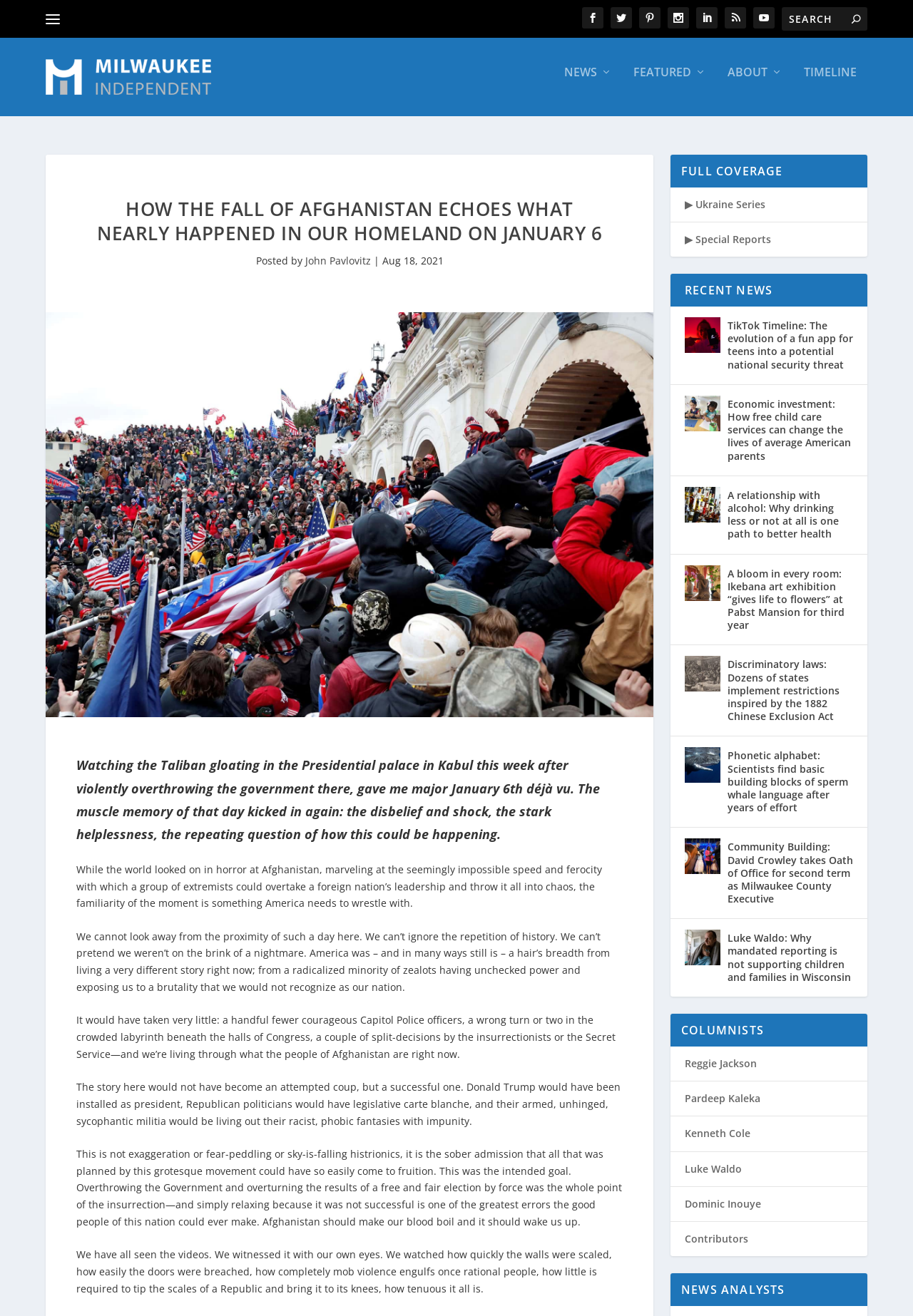What is the category of the article?
Your answer should be a single word or phrase derived from the screenshot.

NEWS